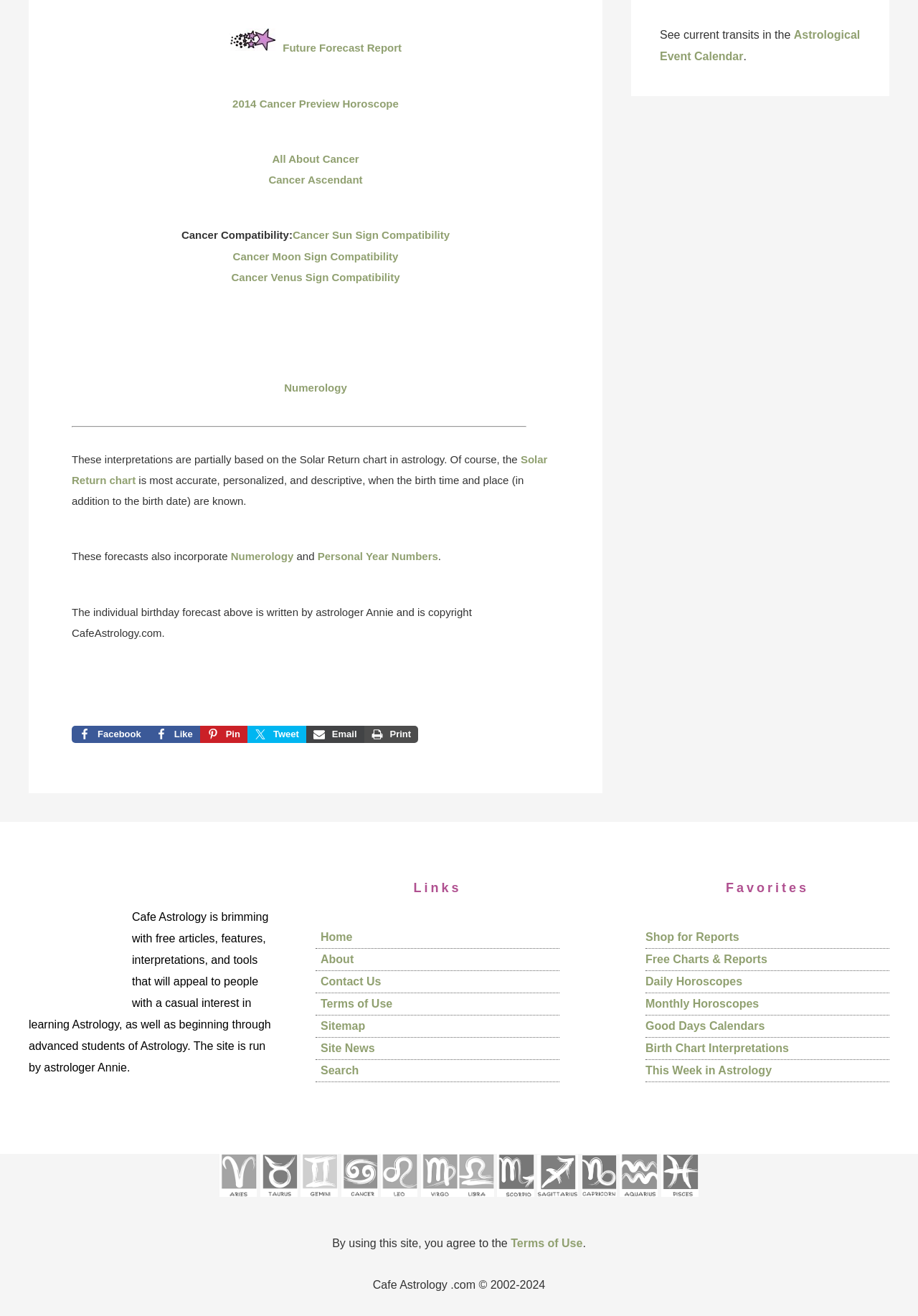What is the name of the calendar mentioned on the webpage?
Using the image as a reference, give an elaborate response to the question.

The webpage mentions a link to the 'Astrological Event Calendar', which suggests that this is a calendar that tracks astrological events.